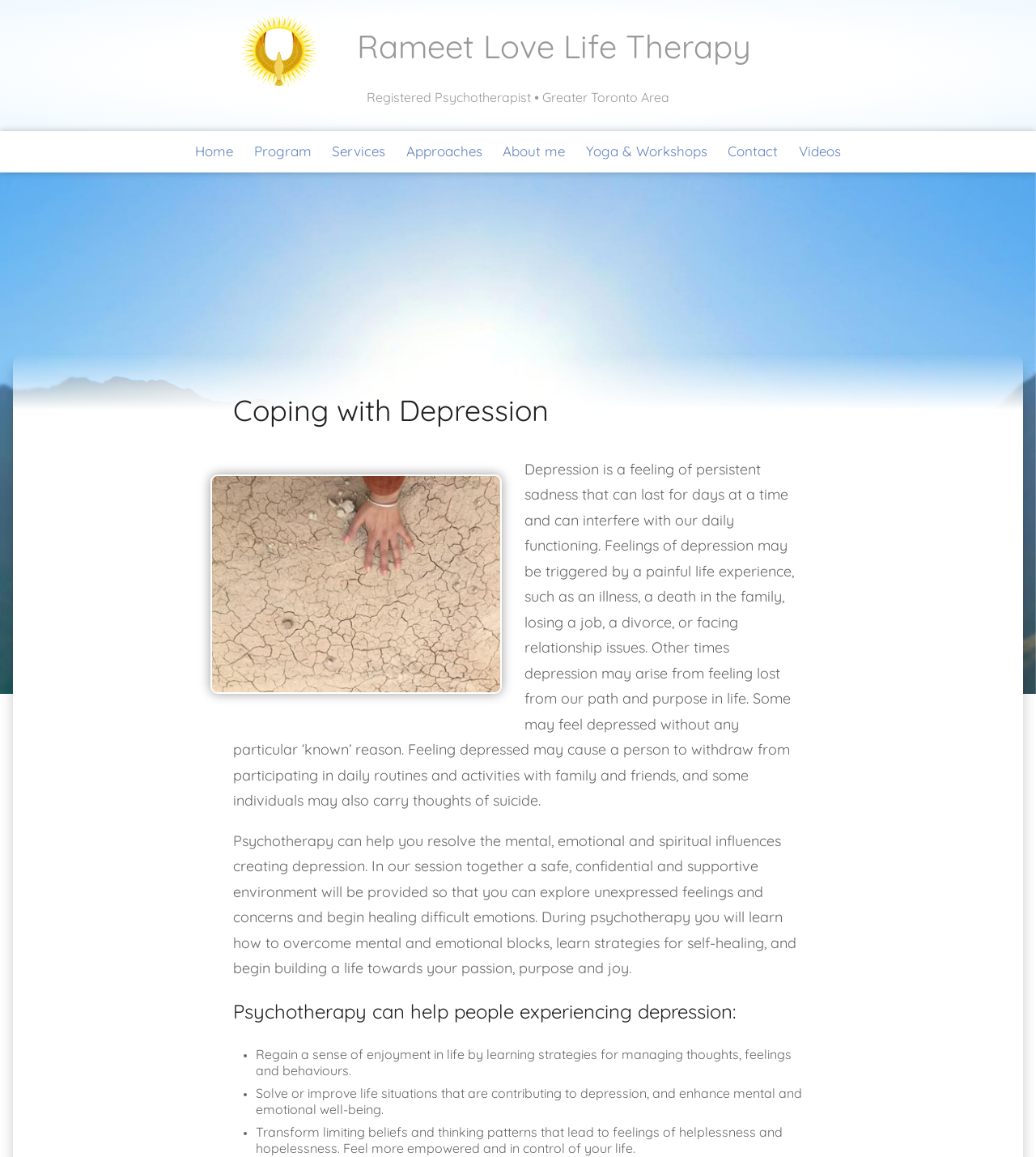Give a detailed explanation of the elements present on the webpage.

The webpage is about coping with depression, specifically highlighting the services of Rameet Love Life Therapy. At the top left corner, there is a logo image, accompanied by a heading that reads "Rameet Love Life Therapy". Below this, there is a heading that indicates the therapist's credentials, "Registered Psychotherapist • Greater Toronto Area".

The top navigation menu consists of 7 links: "Home", "Program", "Services", "Approaches", "About me", "Yoga & Workshops", and "Contact", which are evenly spaced and aligned horizontally.

The main content of the webpage is divided into sections. The first section has a heading "Coping with Depression" and is accompanied by an image related to depression. Below this, there is a block of text that describes depression, its causes, and its effects on daily life.

The next section explains how psychotherapy can help individuals overcome depression, providing a safe and supportive environment to explore feelings and concerns. This section is followed by a heading "Psychotherapy can help people experiencing depression:" and a list of three benefits, each marked with a bullet point. These benefits include regaining enjoyment in life, improving life situations, and transforming limiting beliefs.

Overall, the webpage has a clear and organized structure, with headings and sections that guide the reader through the content. The use of images and bullet points adds visual appeal and makes the information easier to digest.